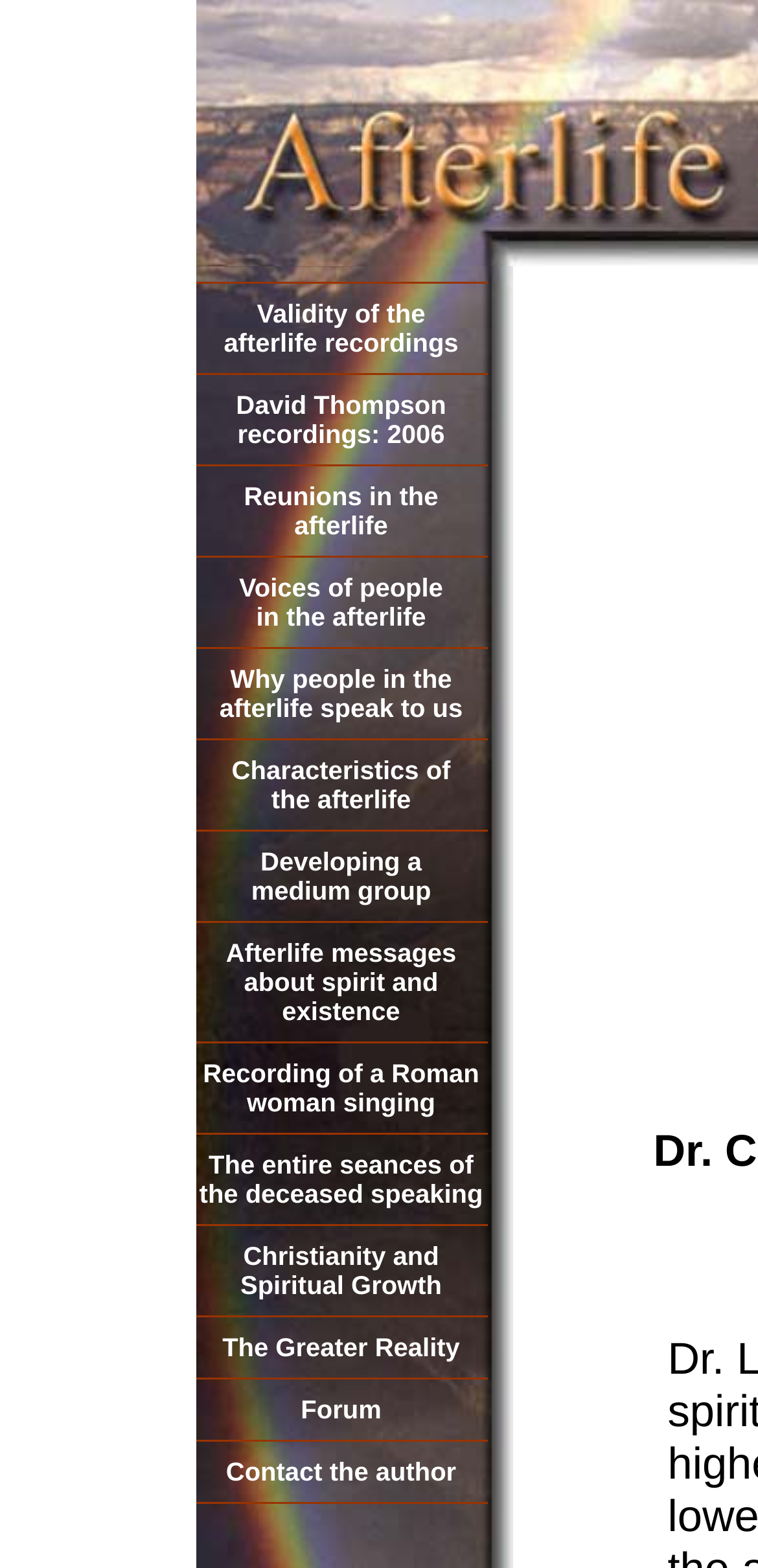Offer a thorough description of the webpage.

The webpage is dedicated to understanding the afterlife, life after death, and eternal life. It appears to be a library of séances, with a collection of recordings and messages from the afterlife. The page is divided into multiple sections, each containing a table with a row of links and separators.

At the top of the page, there is a title "Library of Séances by Deceased's Name". Below this title, there are 13 sections, each containing a table with a single row. Each row has a link with a descriptive title, such as "Validity of the afterlife recordings", "David Thompson recordings: 2006", and "Reunions in the afterlife". These links are arranged vertically, with each section stacked below the previous one.

The links are positioned in the middle of the page, with a consistent layout throughout. Each link is accompanied by a horizontal separator line, which separates it from the next link. The links are spaced evenly, with a small gap between each section.

The content of the links appears to be related to the afterlife, with topics such as the validity of recordings, reunions, and characteristics of the afterlife. There are also links to recordings of séances, including one of a Roman woman singing. The page also includes links to topics such as Christianity and spiritual growth, and a forum for discussion.

At the bottom of the page, there is a link to contact the author. Overall, the page appears to be a comprehensive resource for those interested in understanding the afterlife and life after death.